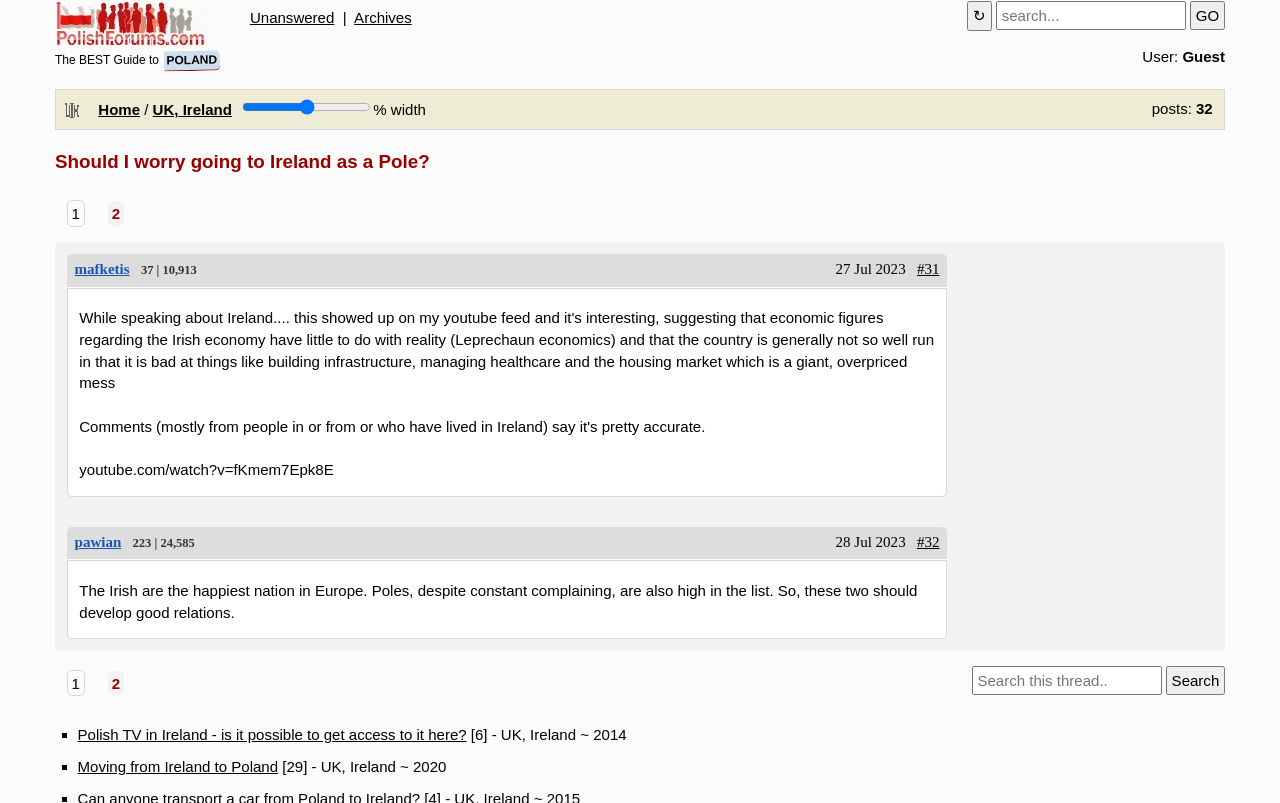Based on the image, please respond to the question with as much detail as possible:
How many posts are there in total?

The total number of posts is 32, as indicated by the text 'posts: 32' in the gridcell.